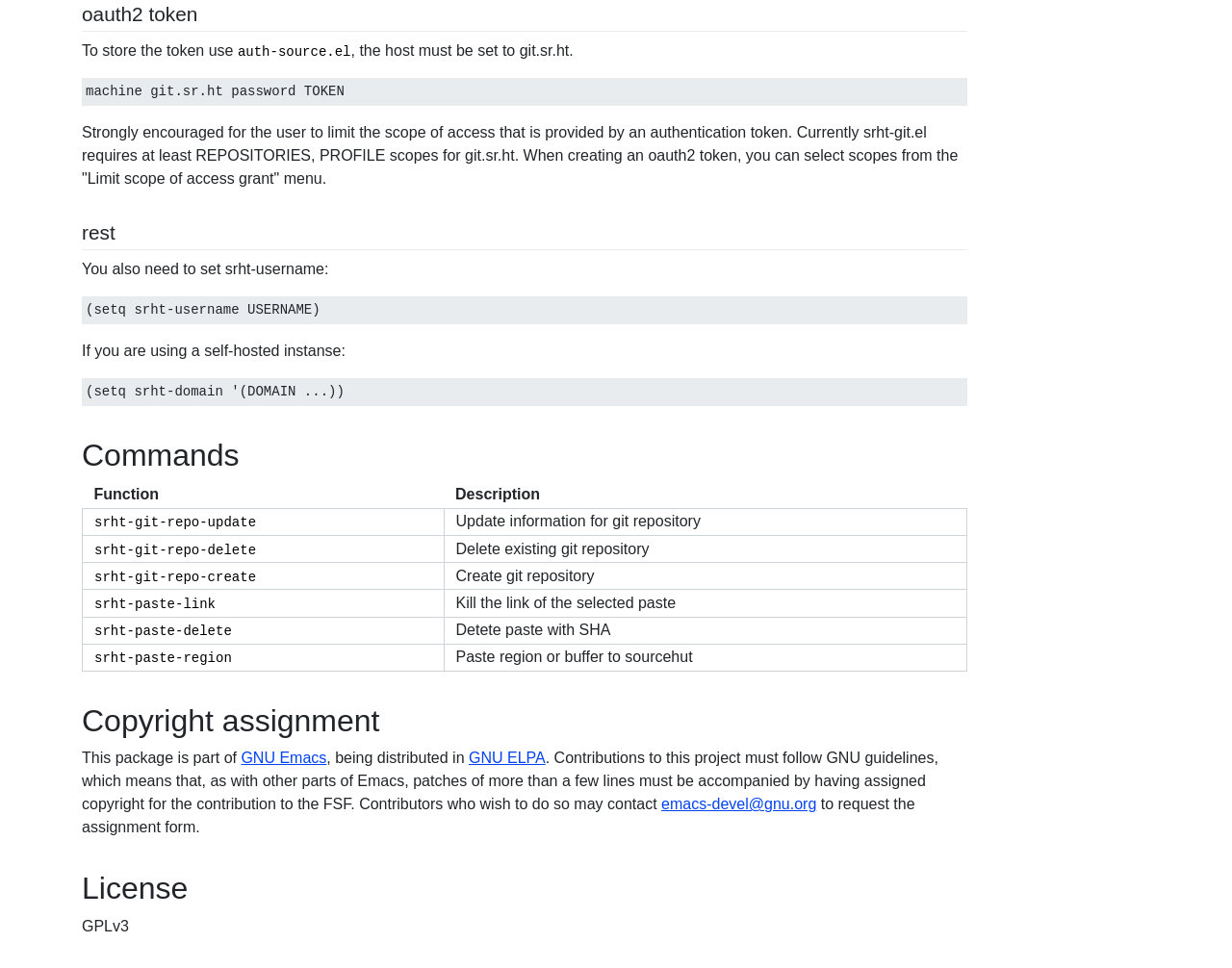Determine the coordinates of the bounding box for the clickable area needed to execute this instruction: "Follow the link to GNU Emacs".

[0.196, 0.775, 0.265, 0.792]